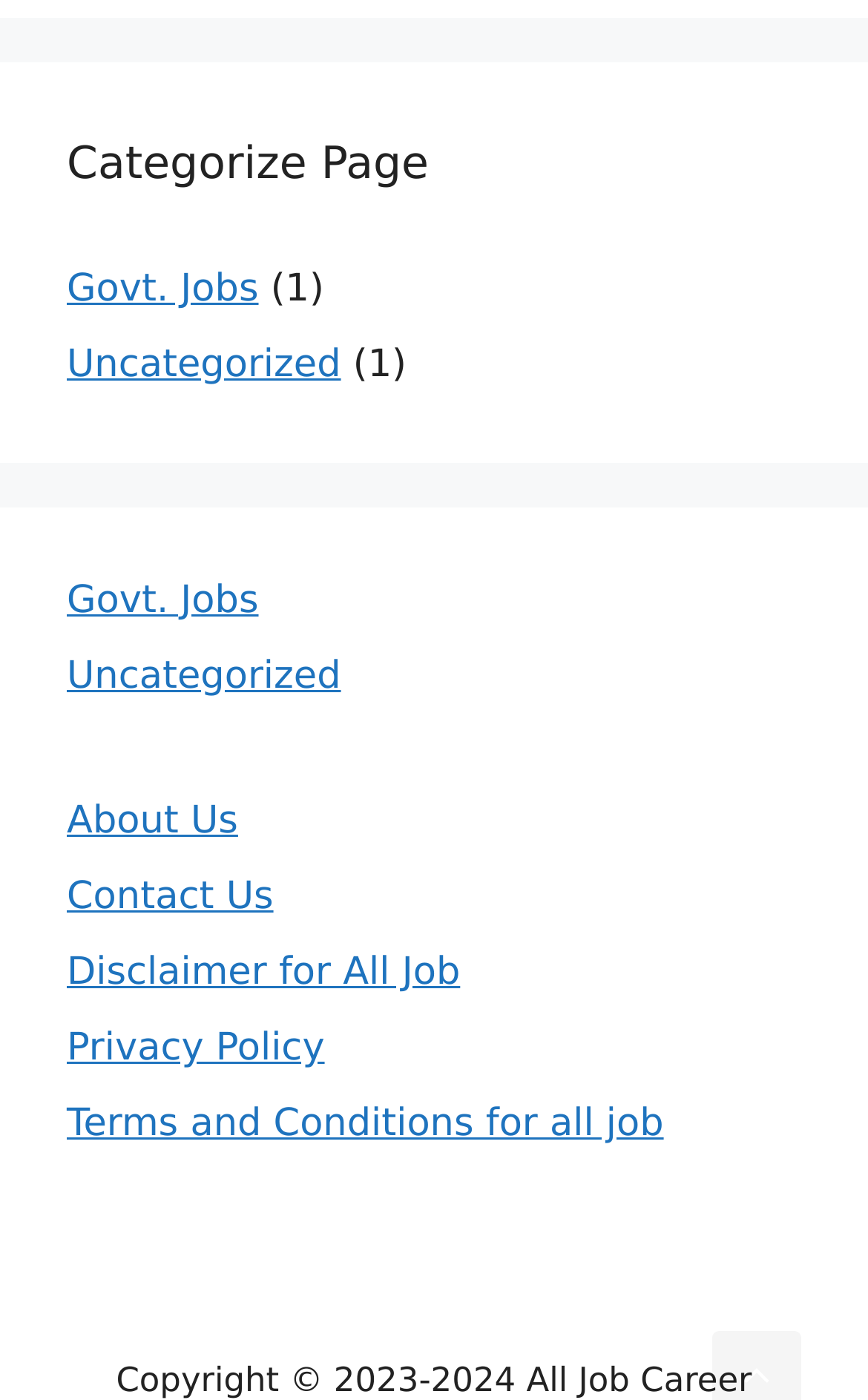Locate the bounding box coordinates of the area where you should click to accomplish the instruction: "Click on Govt. Jobs".

[0.077, 0.191, 0.298, 0.223]